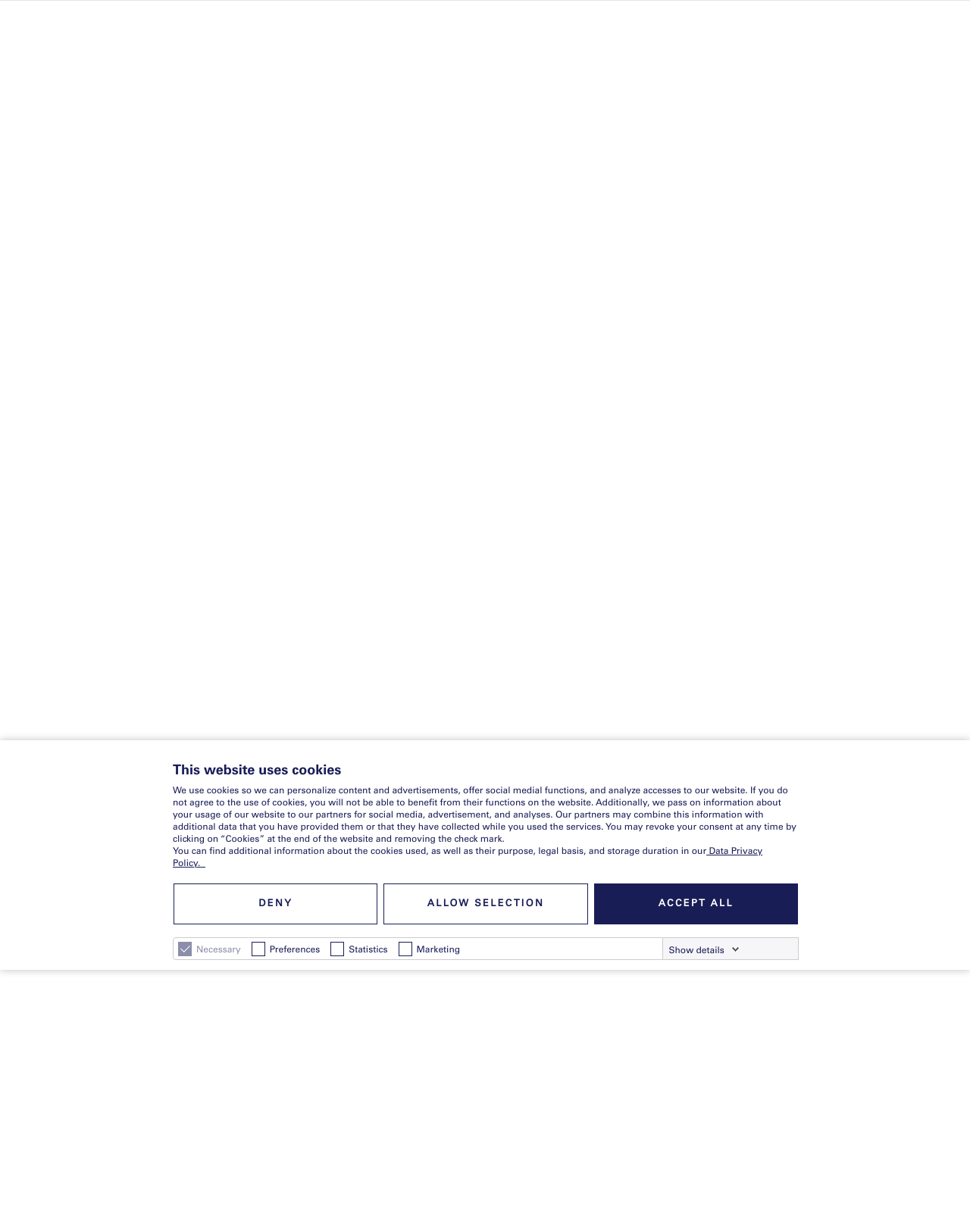By analyzing the image, answer the following question with a detailed response: How many FAQs are listed on the page?

There are five FAQs listed on the page, including 'What pumps does KNF offer?', 'How do I request a sample pump?', 'How can I get in touch with the service department?', 'What general requirements do I need to clarify when looking for a pump?', and 'What is a diaphragm pump and how does it work?'.